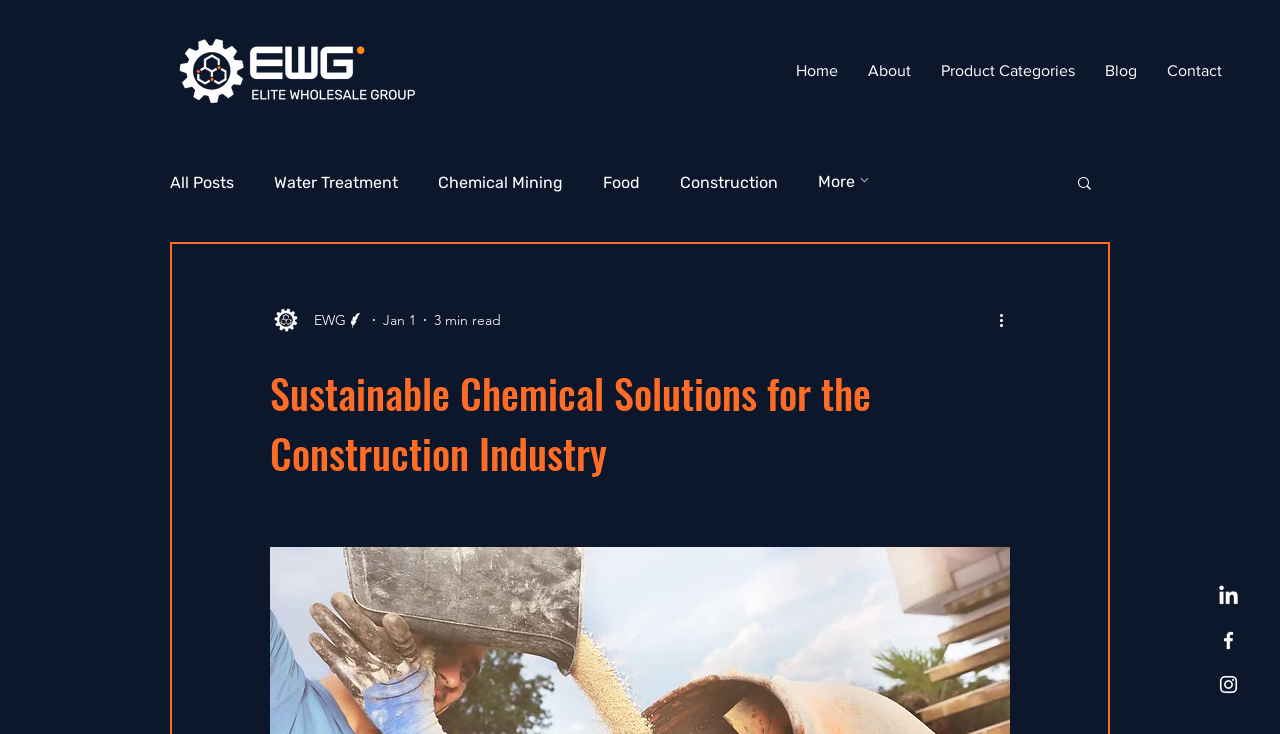Extract the top-level heading from the webpage and provide its text.

Sustainable Chemical Solutions for the Construction Industry